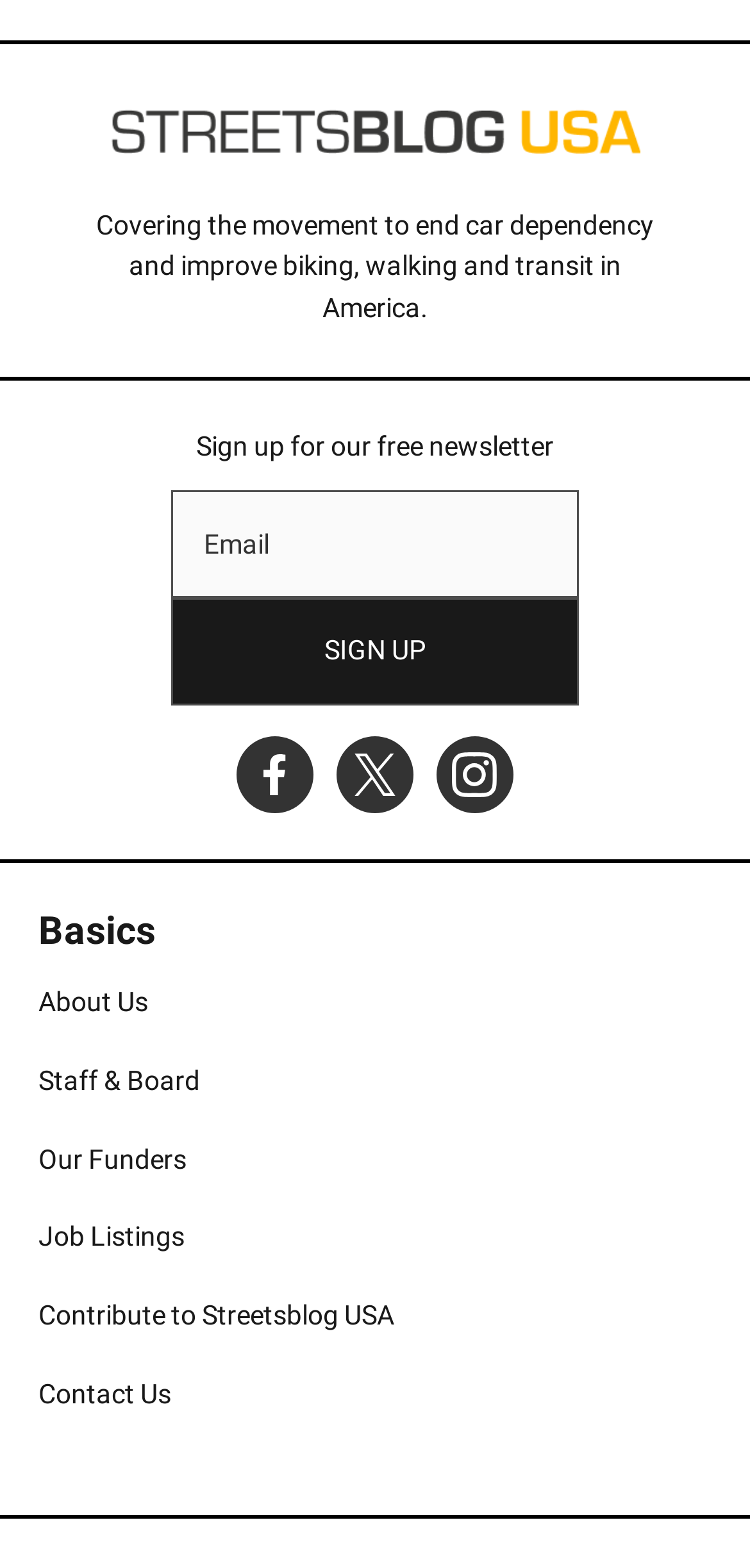What is the purpose of this website?
Give a single word or phrase as your answer by examining the image.

Covering car dependency and transit